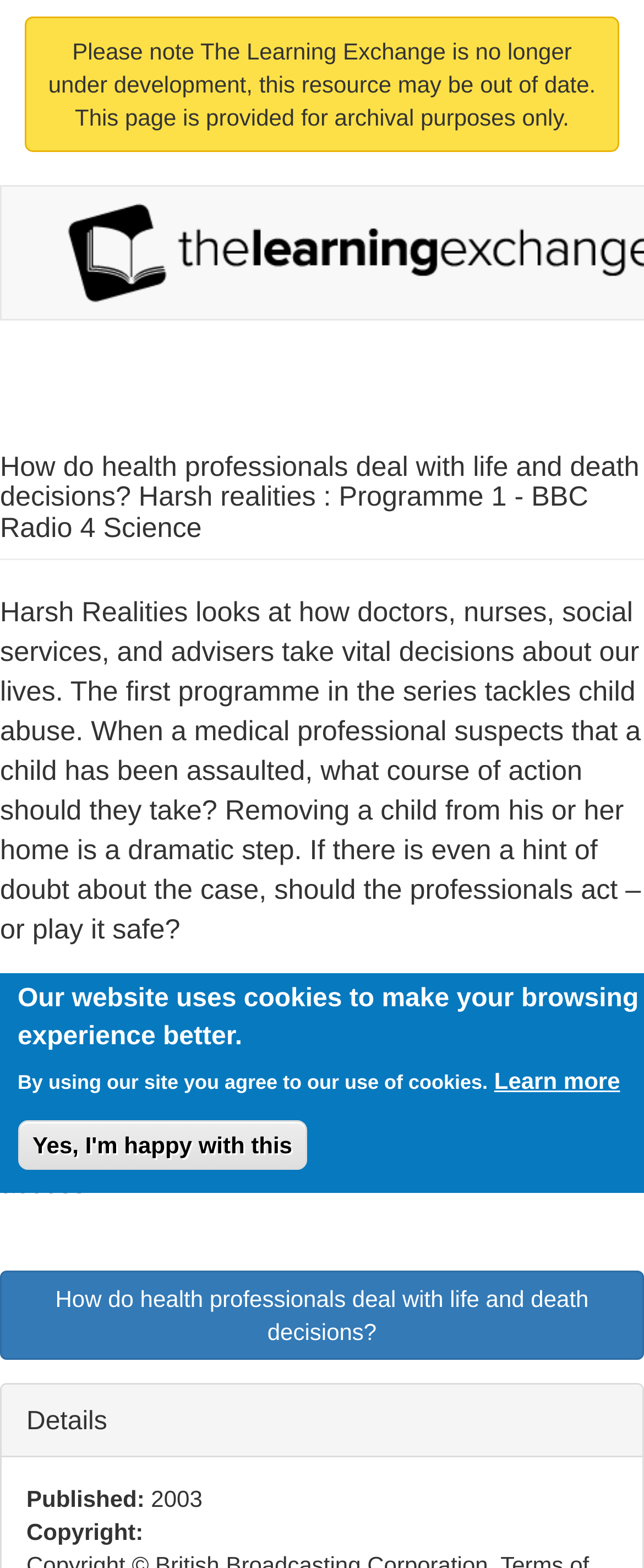Using the information from the screenshot, answer the following question thoroughly:
What is the name of the social affairs editor?

The name of the social affairs editor is mentioned in the description of the programme as 'Niall Dickson, the BBC’s social affairs editor'.